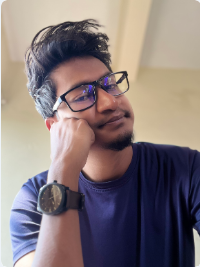Explain in detail what you see in the image.

This image features Yuvraj Kore, a passionate blogger known for his insightful writing since 2017. In the picture, he appears contemplative, resting his chin on his hand while wearing glasses. His casual attire and thoughtful pose suggest a moment of reflection, perhaps inspired by his experiences in the blogging world. The backdrop is softly blurred, focusing attention on him and highlighting his expression. Yuvraj’s journey into blogging began during a digital marketing course in college, where he discovered the power of sharing ideas and connecting with others through his unique storytelling approach.